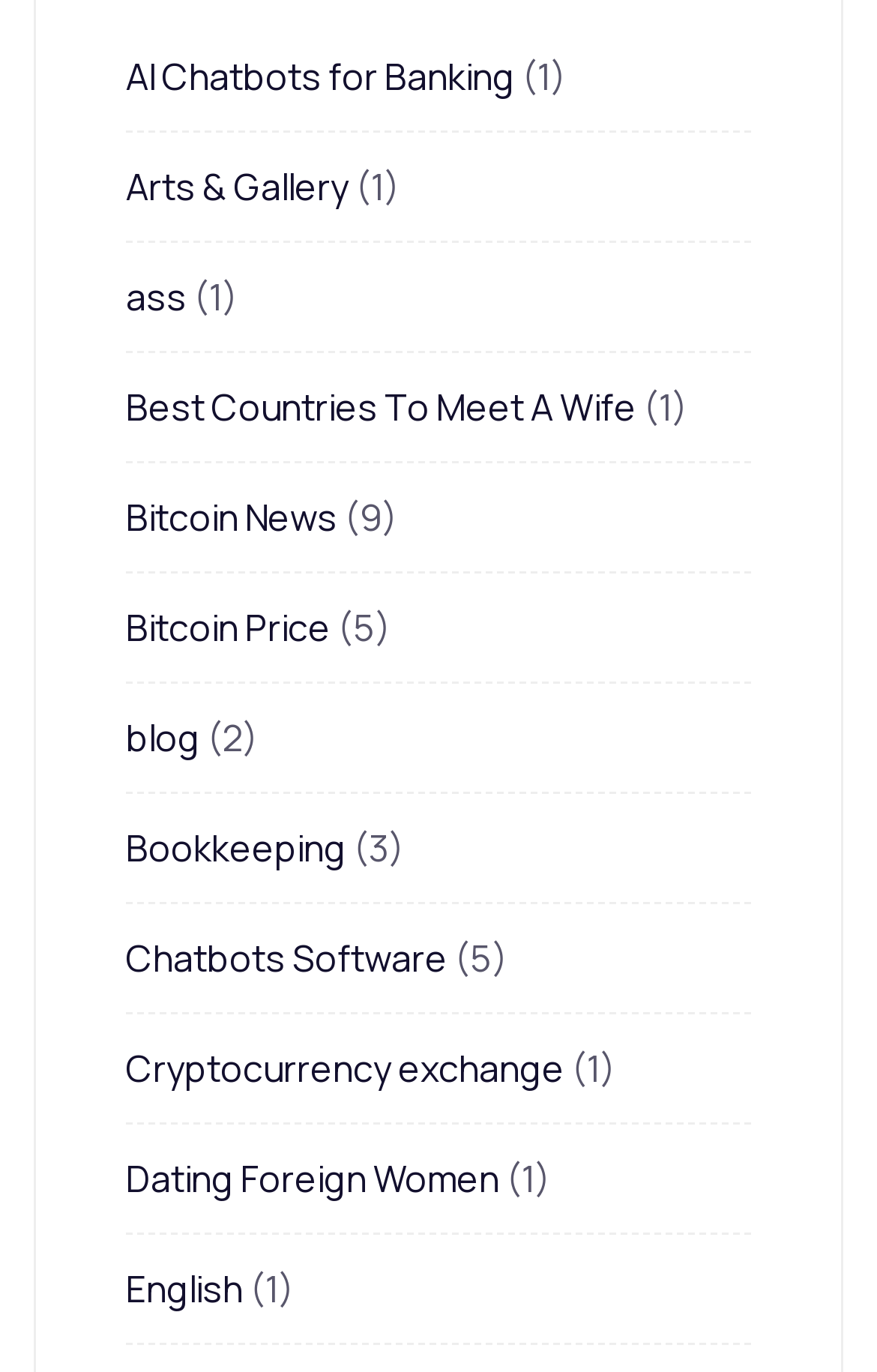Give a one-word or one-phrase response to the question:
How many links are on the webpage?

23